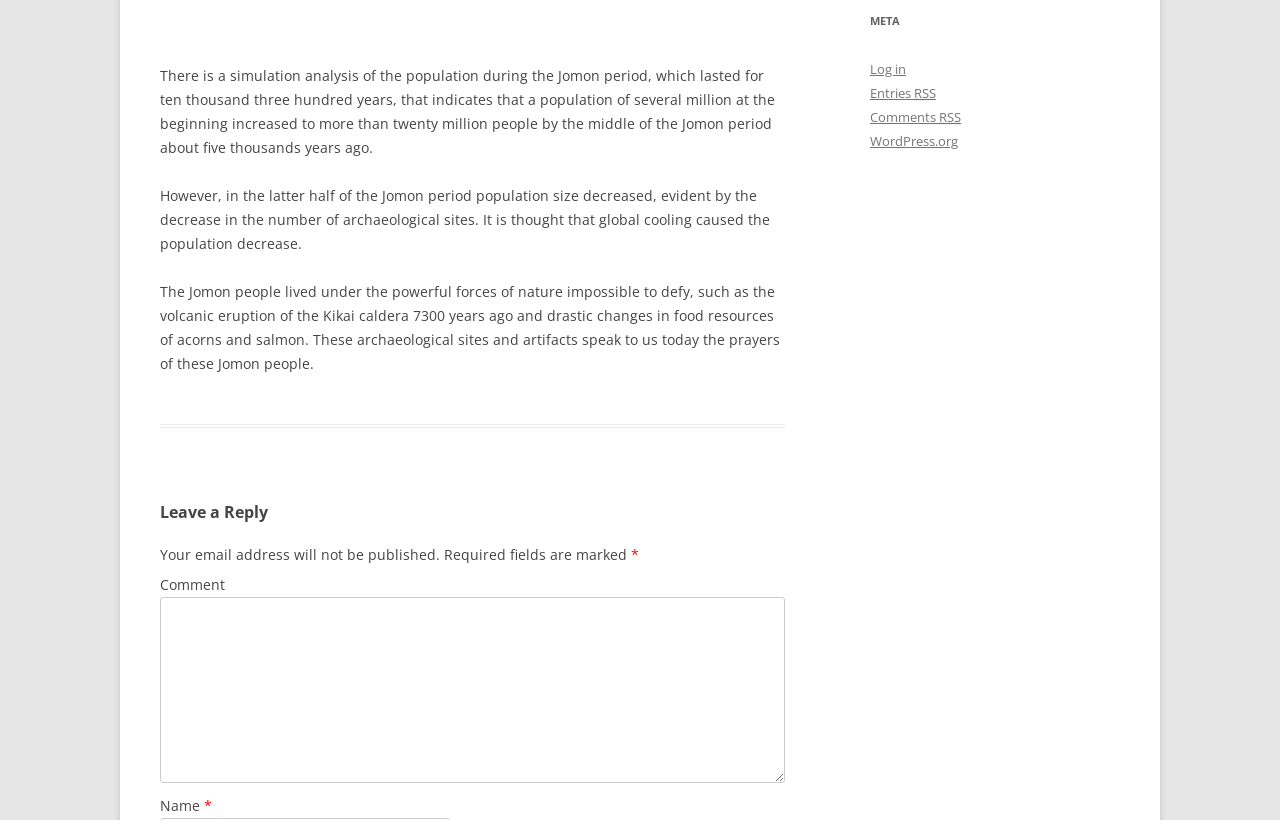Please find the bounding box coordinates (top-left x, top-left y, bottom-right x, bottom-right y) in the screenshot for the UI element described as follows: Log in

[0.68, 0.074, 0.708, 0.095]